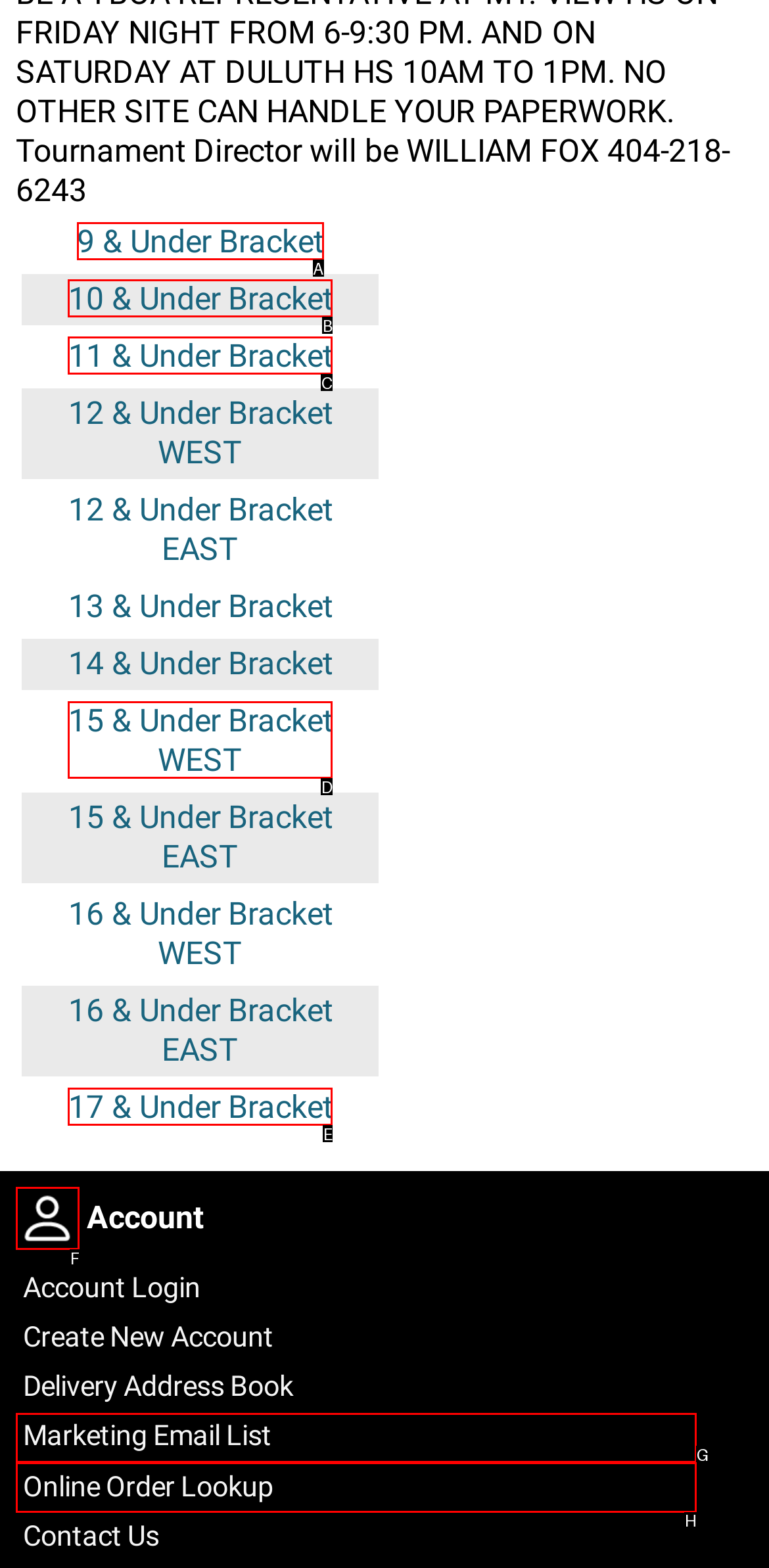Identify the appropriate lettered option to execute the following task: Login to account
Respond with the letter of the selected choice.

F